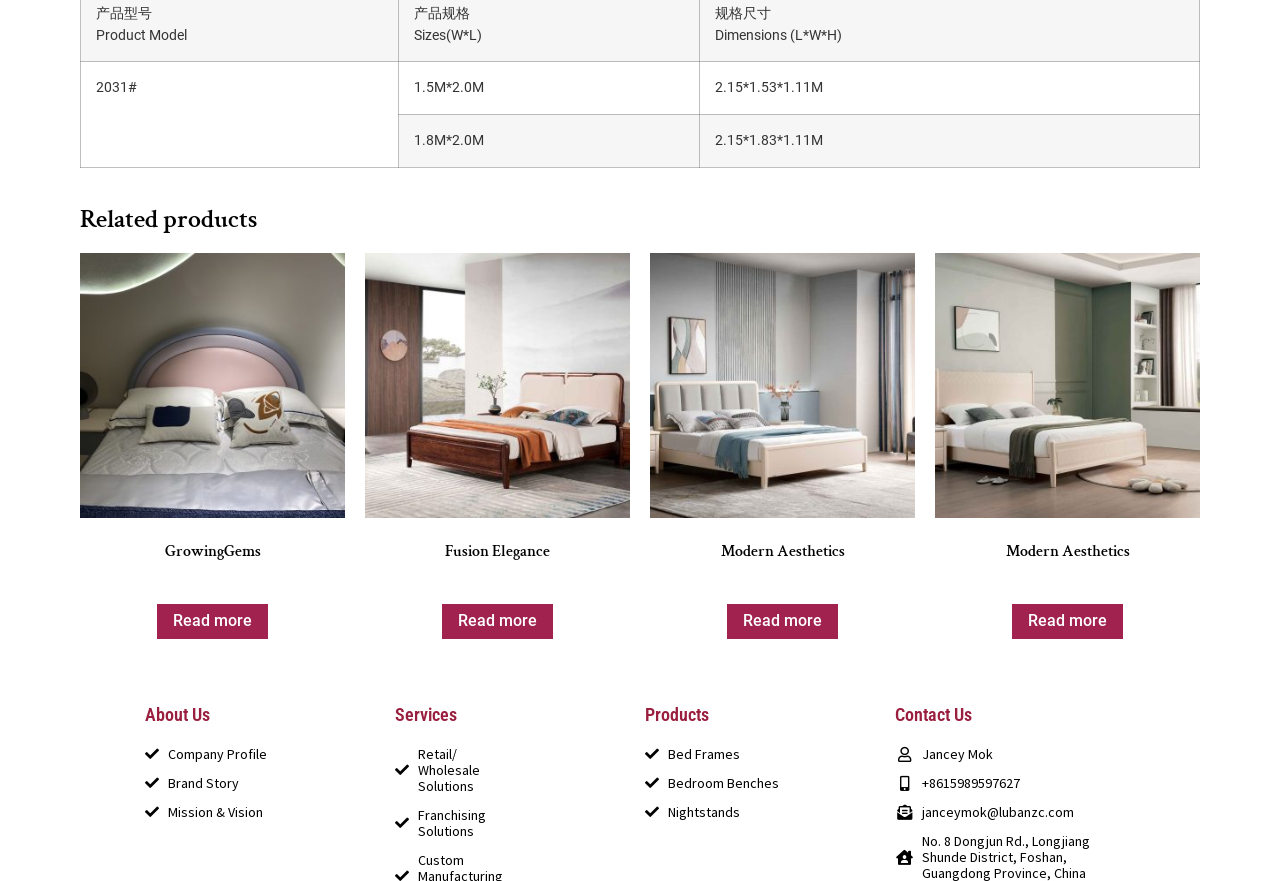Identify the bounding box for the given UI element using the description provided. Coordinates should be in the format (top-left x, top-left y, bottom-right x, bottom-right y) and must be between 0 and 1. Here is the description: Read more

[0.345, 0.685, 0.432, 0.726]